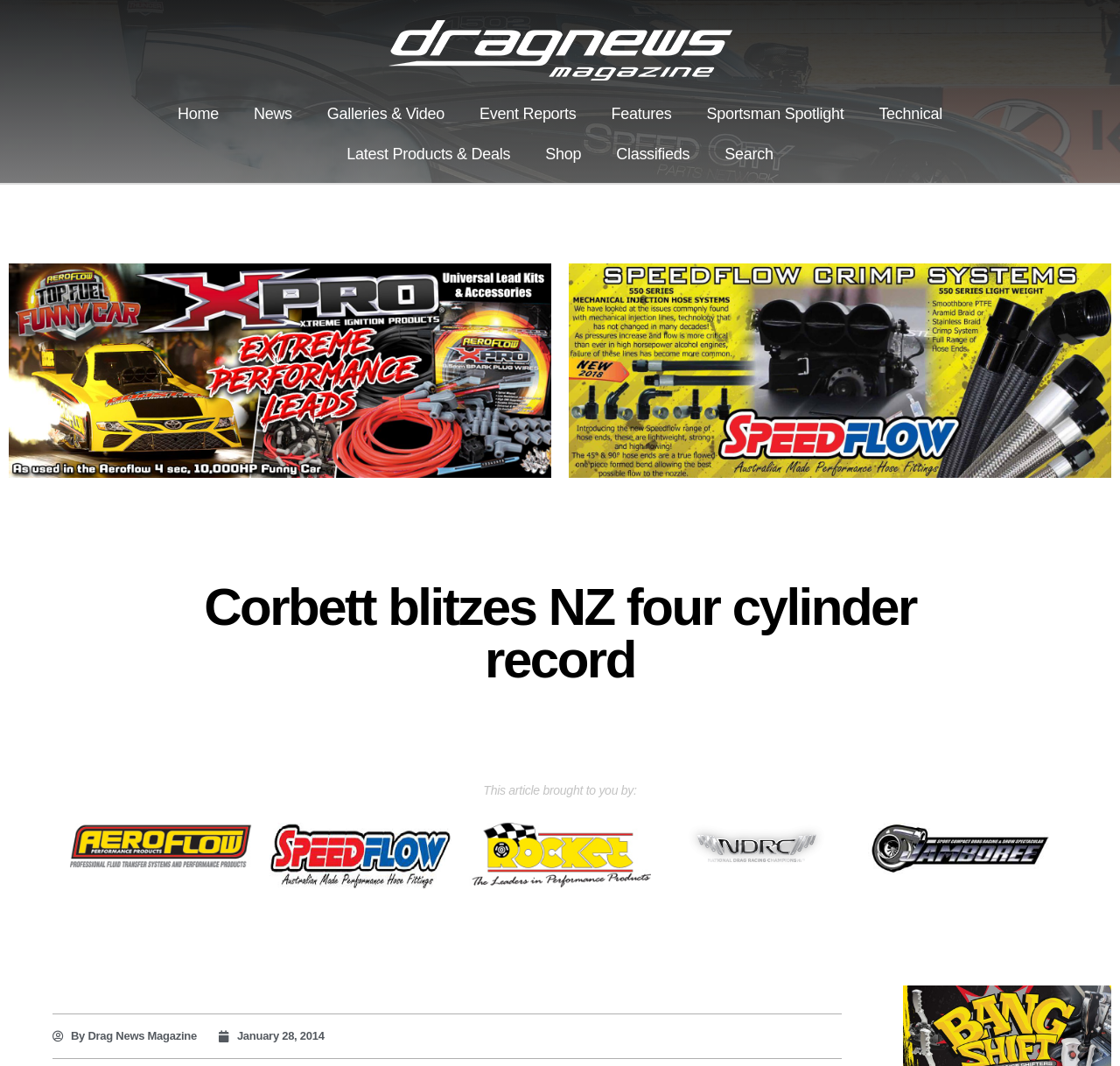Identify the bounding box for the UI element described as: "By Drag News Magazine". The coordinates should be four float numbers between 0 and 1, i.e., [left, top, right, bottom].

[0.047, 0.964, 0.176, 0.98]